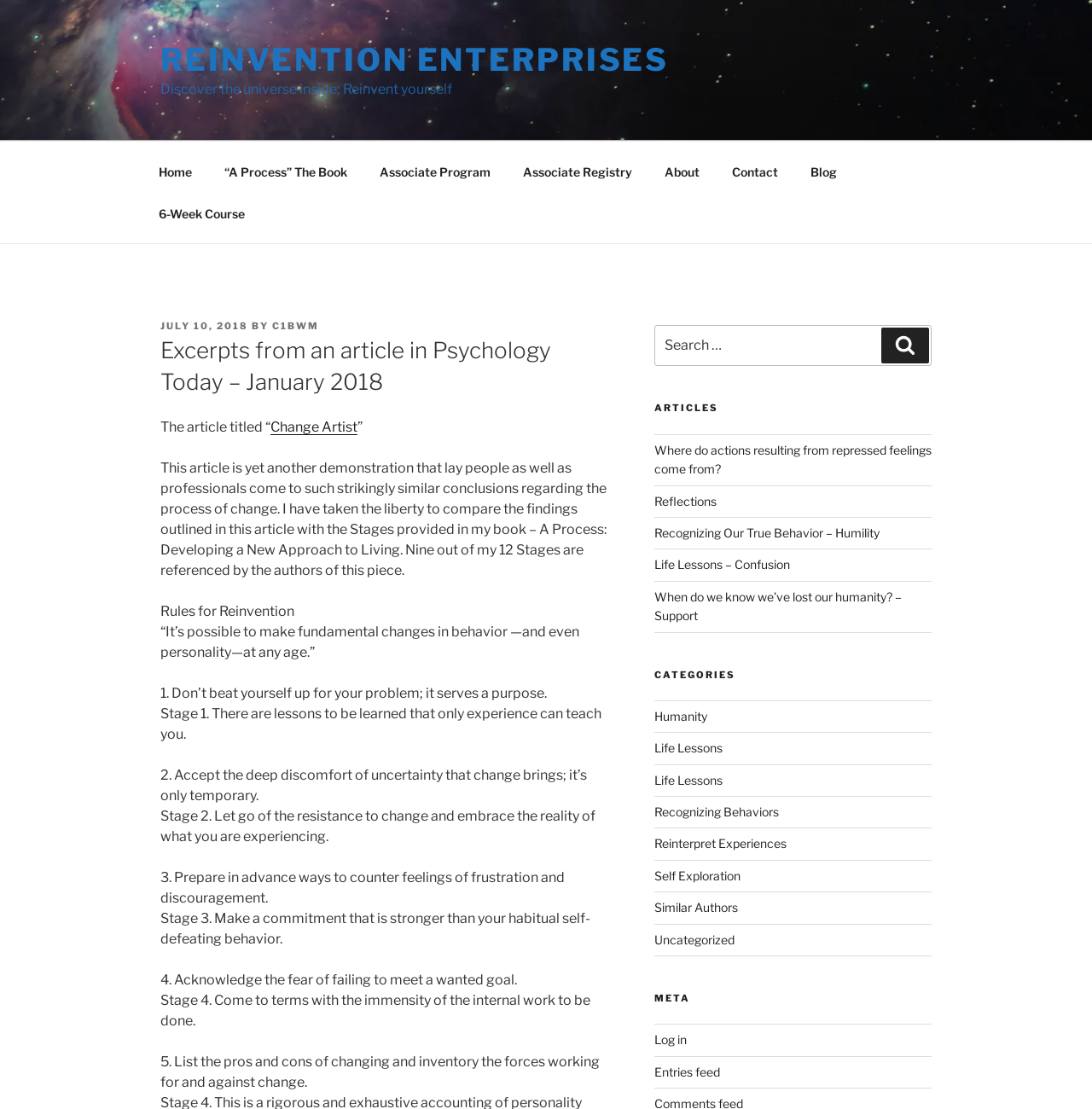Identify the bounding box coordinates for the UI element described as: "Learn more and customize".

None